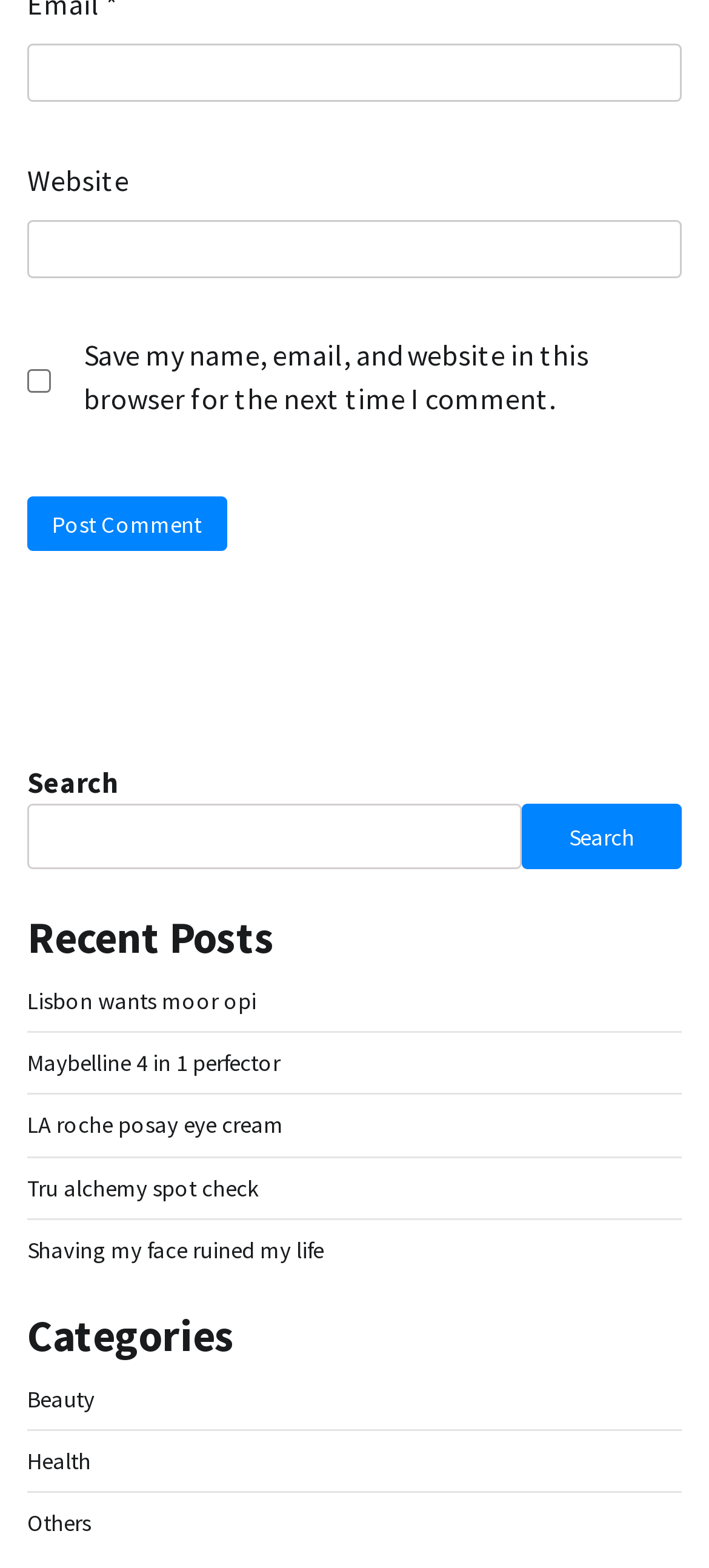Locate the bounding box coordinates of the clickable region to complete the following instruction: "Read recent post 'Lisbon wants moor opi'."

[0.038, 0.628, 0.362, 0.647]